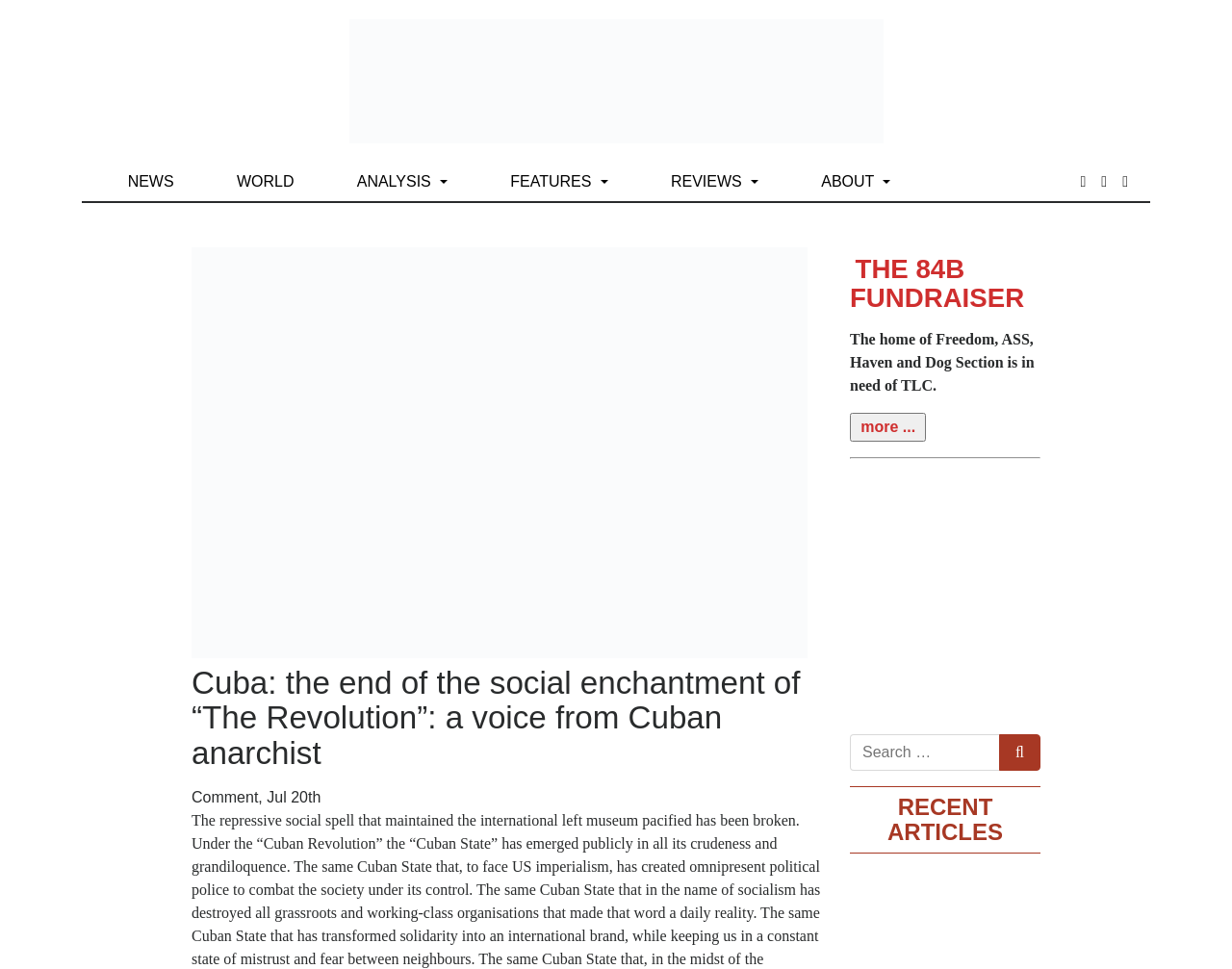Provide the bounding box coordinates of the area you need to click to execute the following instruction: "read about ANALYSIS".

[0.283, 0.167, 0.37, 0.207]